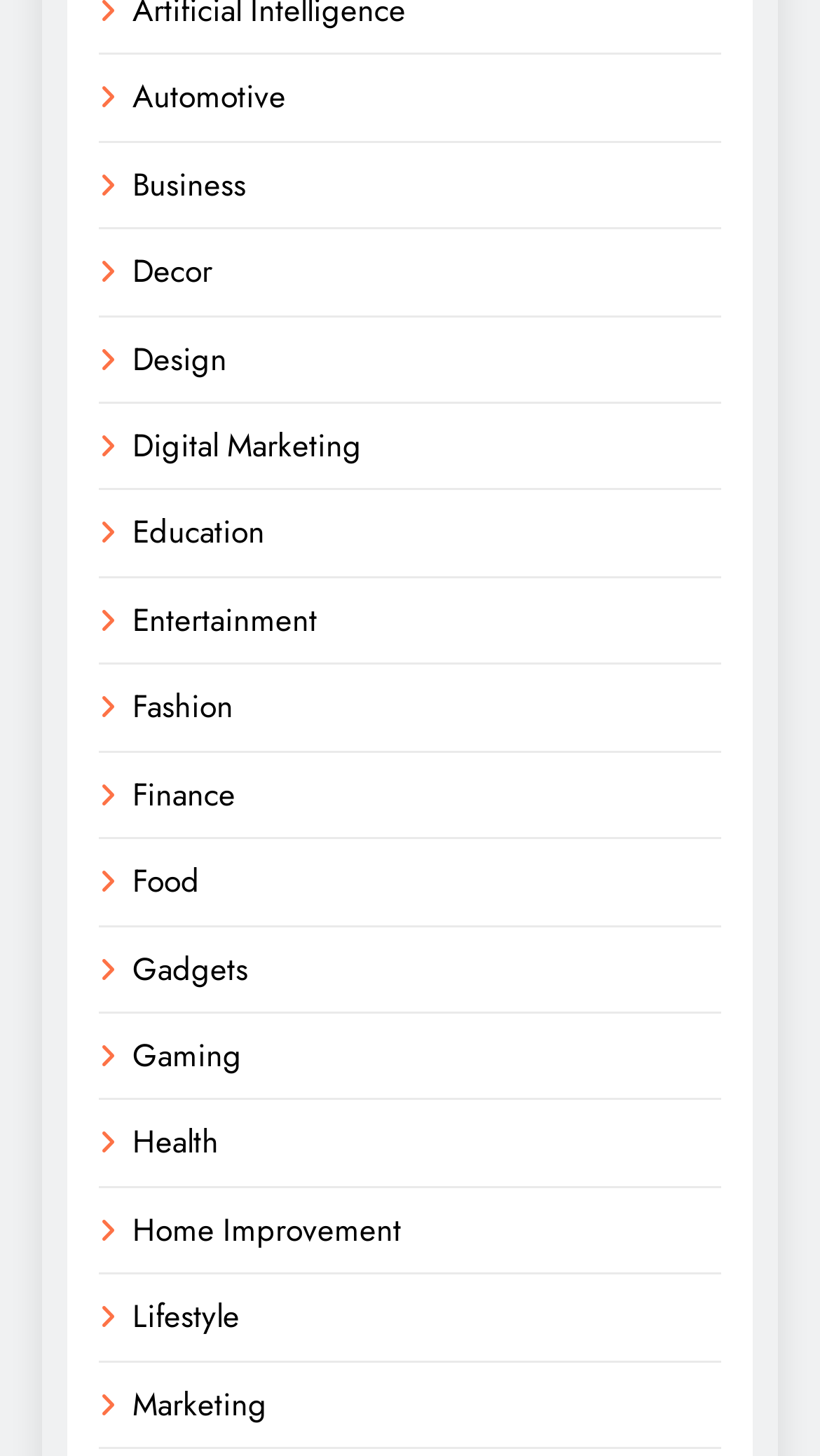Can you provide the bounding box coordinates for the element that should be clicked to implement the instruction: "Explore Business"?

[0.162, 0.111, 0.3, 0.143]